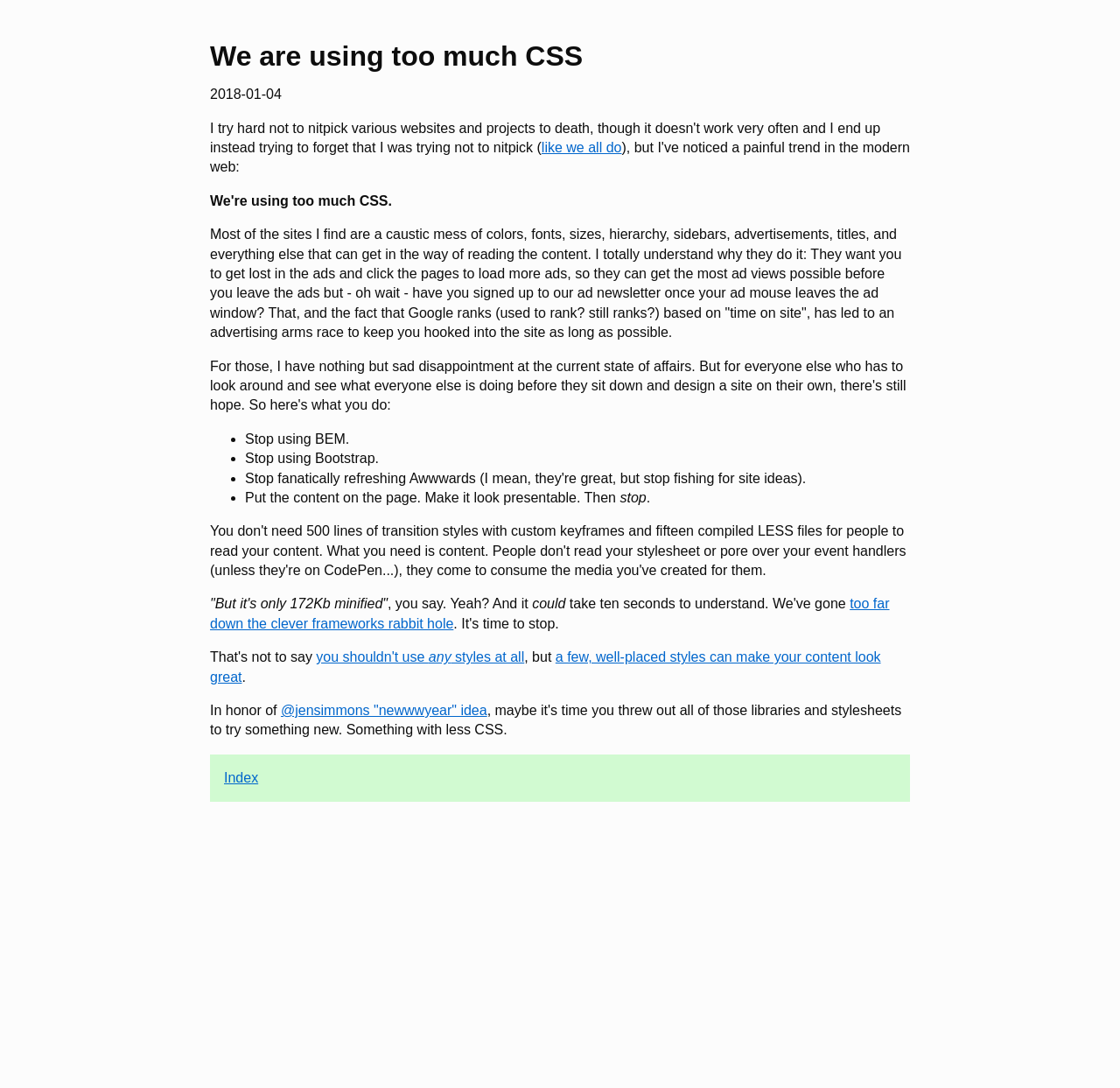Extract the main headline from the webpage and generate its text.

We are using too much CSS